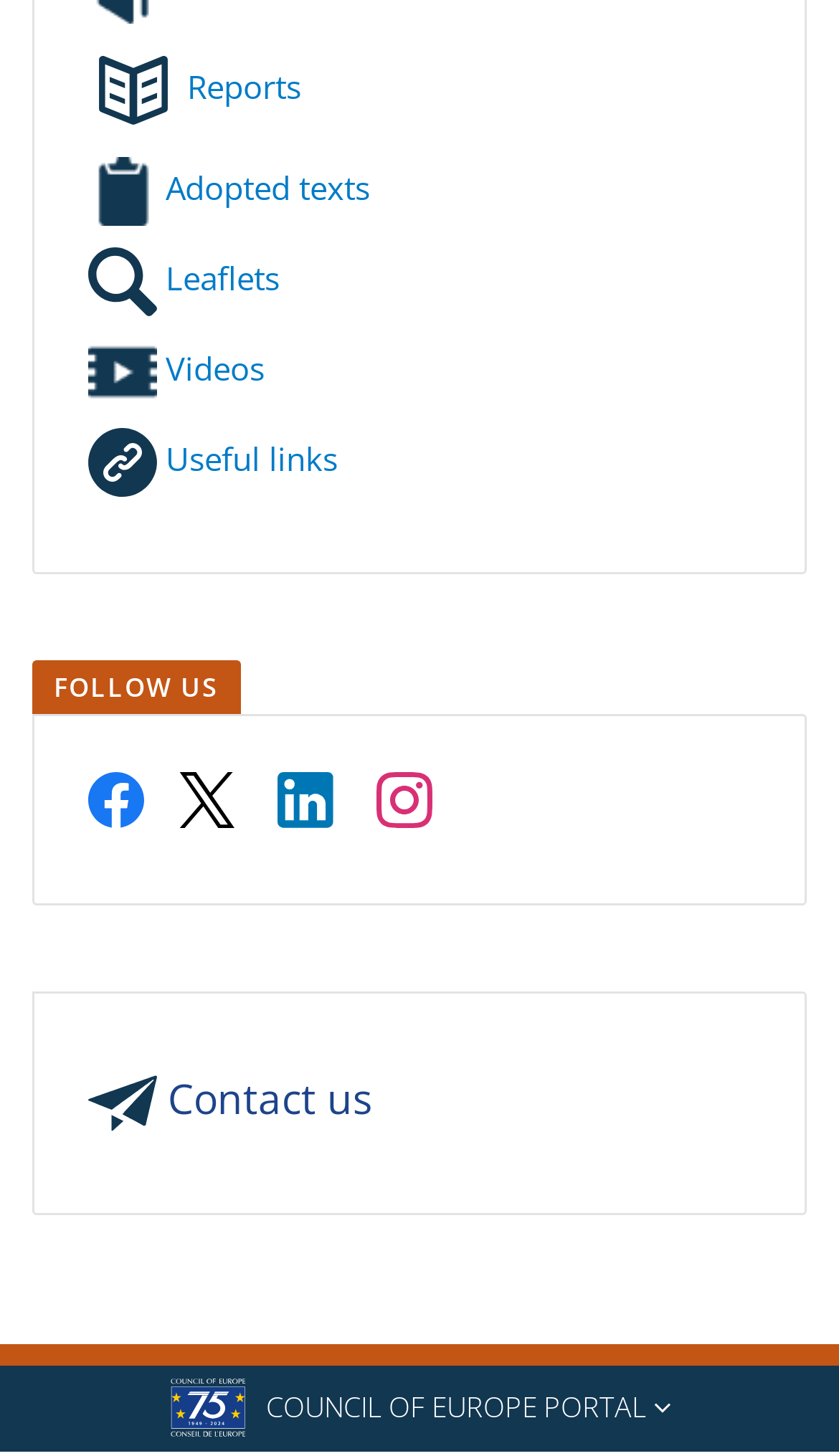Please find the bounding box coordinates for the clickable element needed to perform this instruction: "Visit Adopted texts".

[0.105, 0.113, 0.441, 0.143]